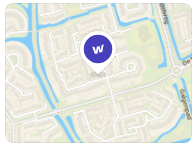Describe all the elements and aspects of the image comprehensively.

The image depicts a map view centered on Hoorn, showcasing a specific location marked with a distinct purple icon, possibly indicating a point of interest or property listing. The surrounding area features a network of roads and residential layouts, illustrating the neighborhood's layout. This visual context is particularly relevant for users interested in real estate, as it highlights the geographical setting of available listings in the vicinity, enhancing the understanding of the property's location and its accessibility to nearby amenities.